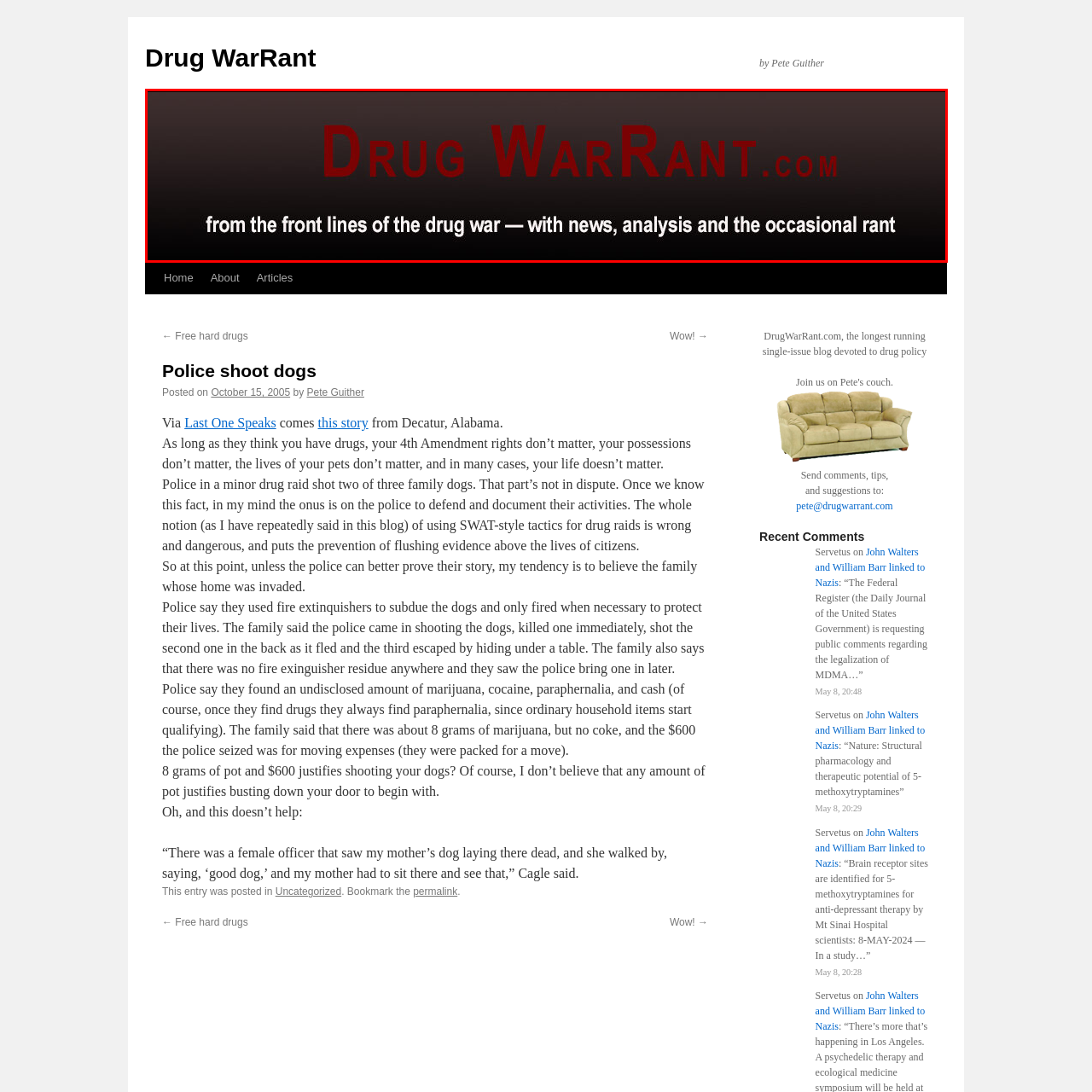Examine the image within the red border, What is the background color of the logo? 
Please provide a one-word or one-phrase answer.

Dark